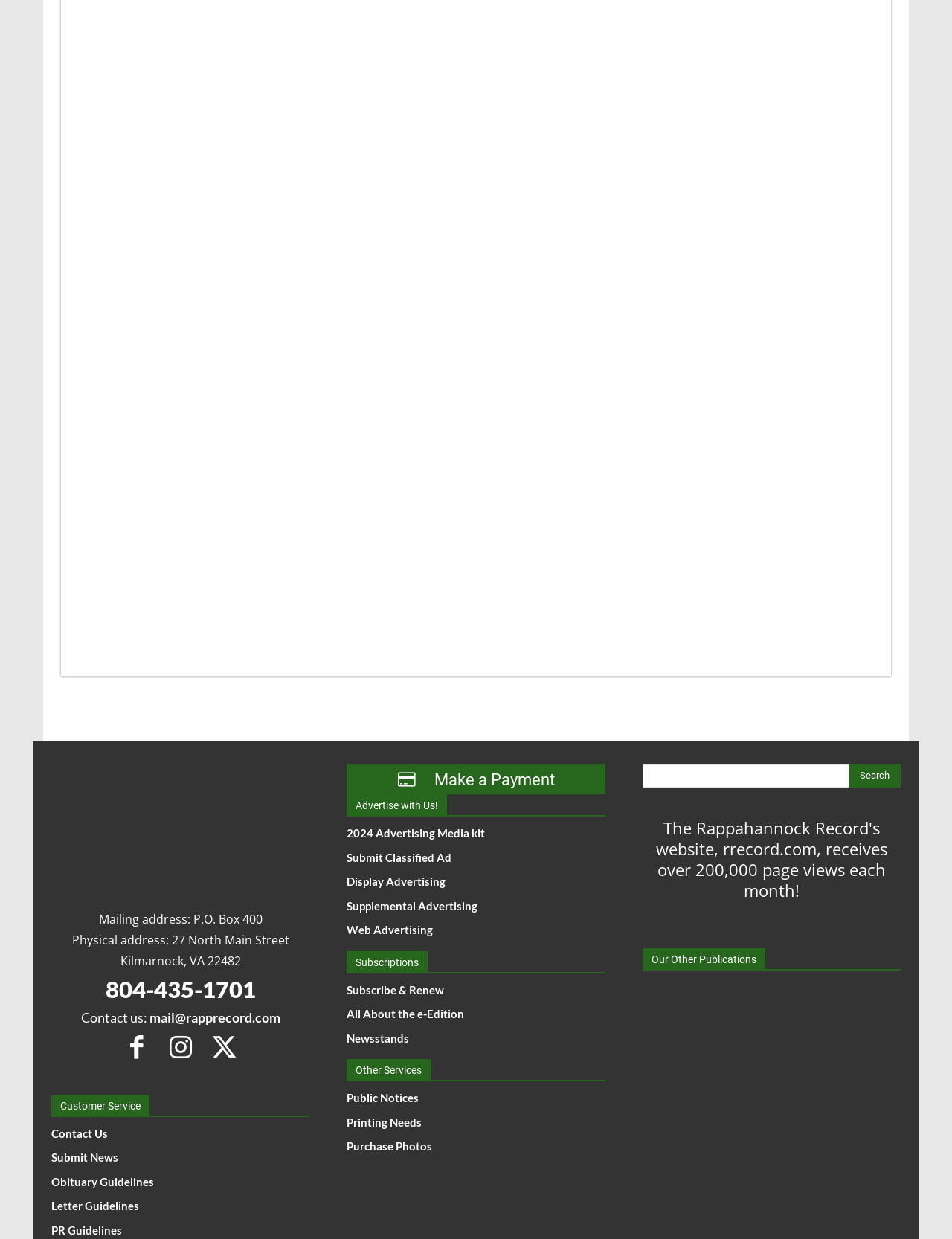Determine the bounding box coordinates of the clickable element necessary to fulfill the instruction: "Subscribe and renew". Provide the coordinates as four float numbers within the 0 to 1 range, i.e., [left, top, right, bottom].

[0.364, 0.793, 0.636, 0.805]